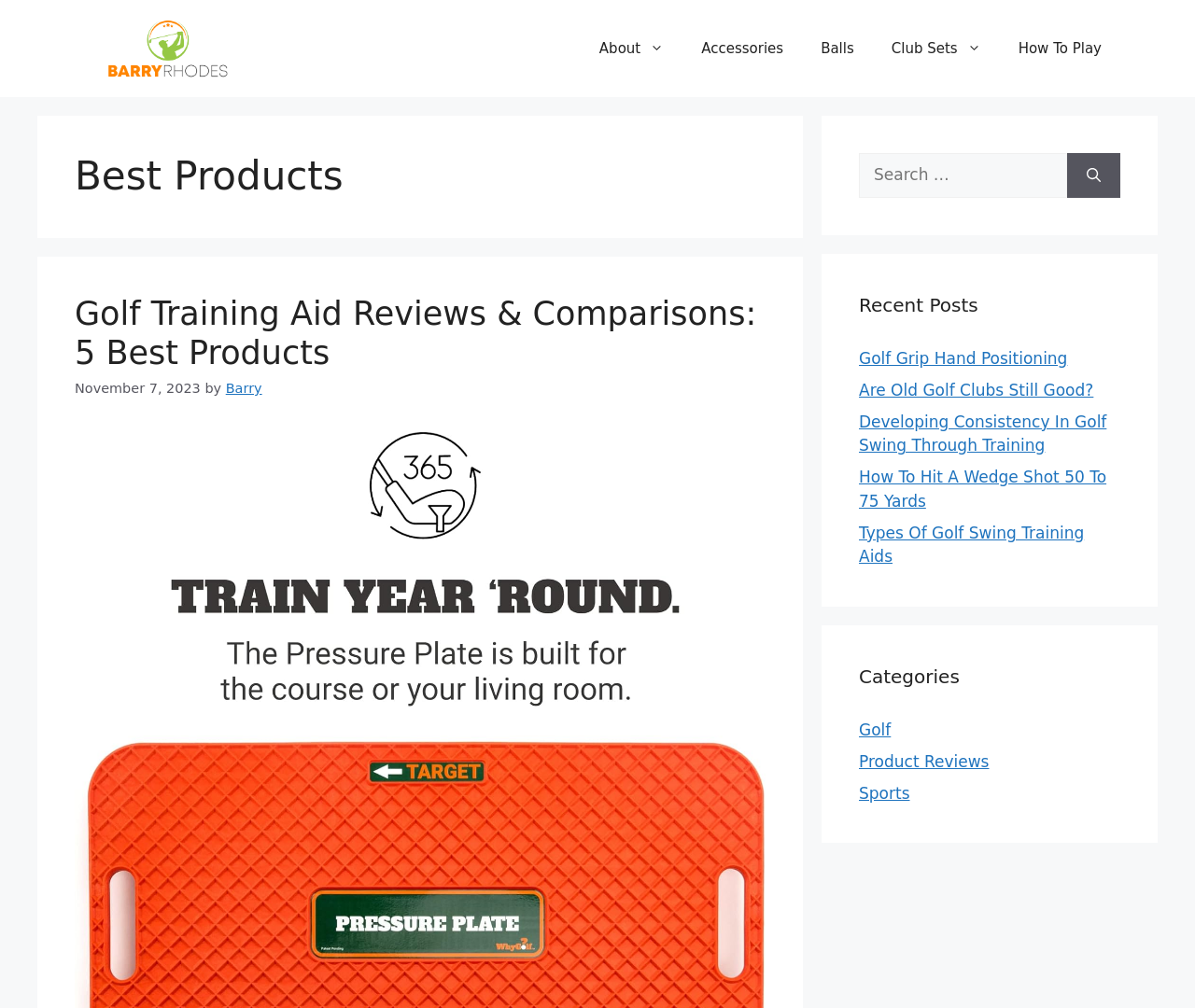Illustrate the webpage thoroughly, mentioning all important details.

The webpage is about Barry Rhodes Golf, featuring gear reviews and how-to-play guides. At the top, there is a banner with the site's name and a logo. Below the banner, a navigation menu is located, containing links to various sections such as "About", "Accessories", "Balls", "Club Sets", and "How To Play".

The main content area is divided into three sections. The first section has a heading "Best Products" and features a review of golf training aids, with a title "Golf Training Aid Reviews & Comparisons: 5 Best Products" and a link to the review. Below the title, there is a timestamp "November 7, 2023" and the author's name "Barry".

To the right of the main content area, there is a search box with a label "Search for:" and a search button. Below the search box, there is a section titled "Recent Posts" with links to several articles, including "Golf Grip Hand Positioning", "Are Old Golf Clubs Still Good?", and others.

Further down, there is another section titled "Categories" with links to categories such as "Golf", "Product Reviews", and "Sports".